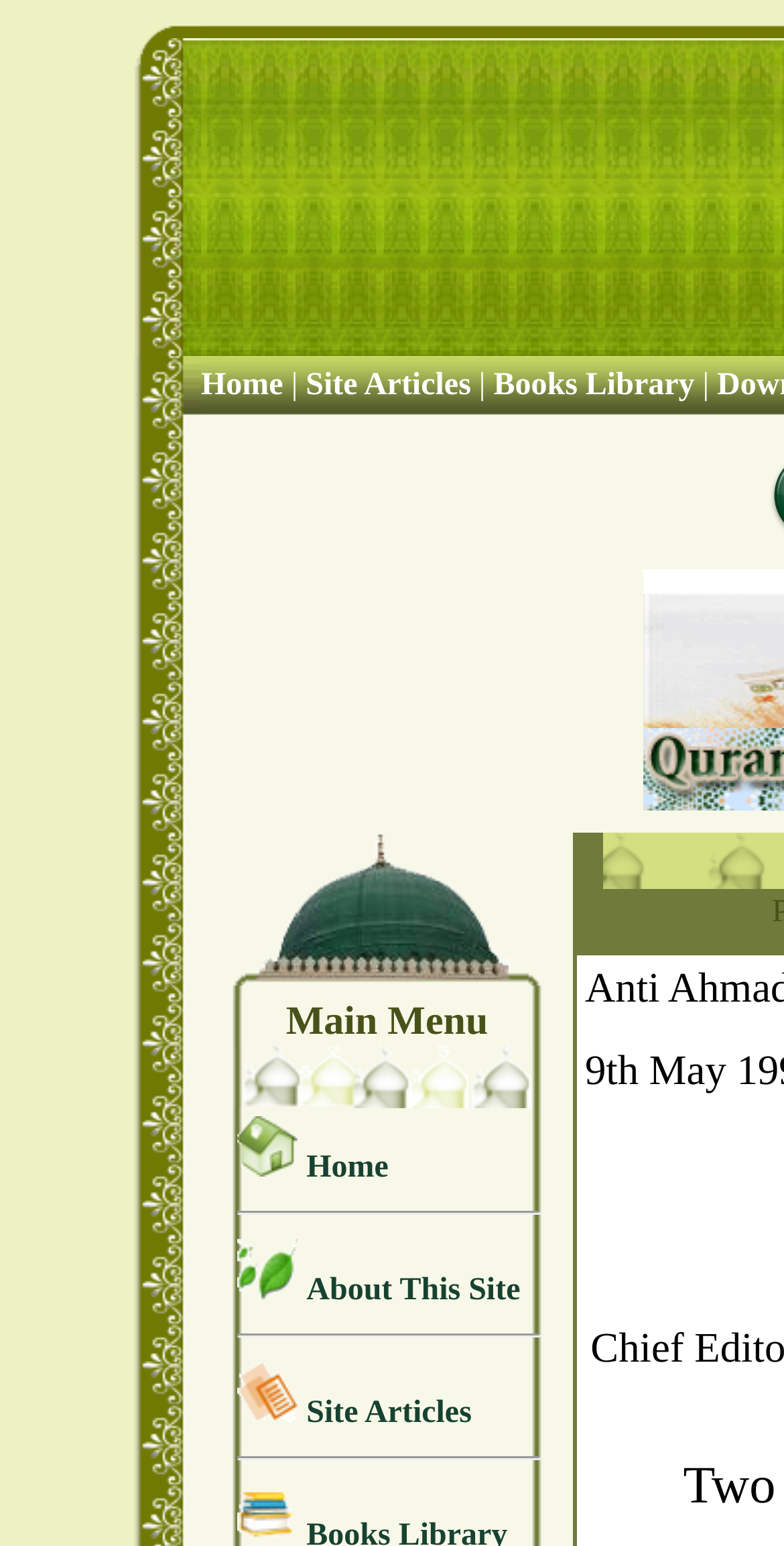What is the text of the third table cell?
Examine the screenshot and reply with a single word or phrase.

Main Menu